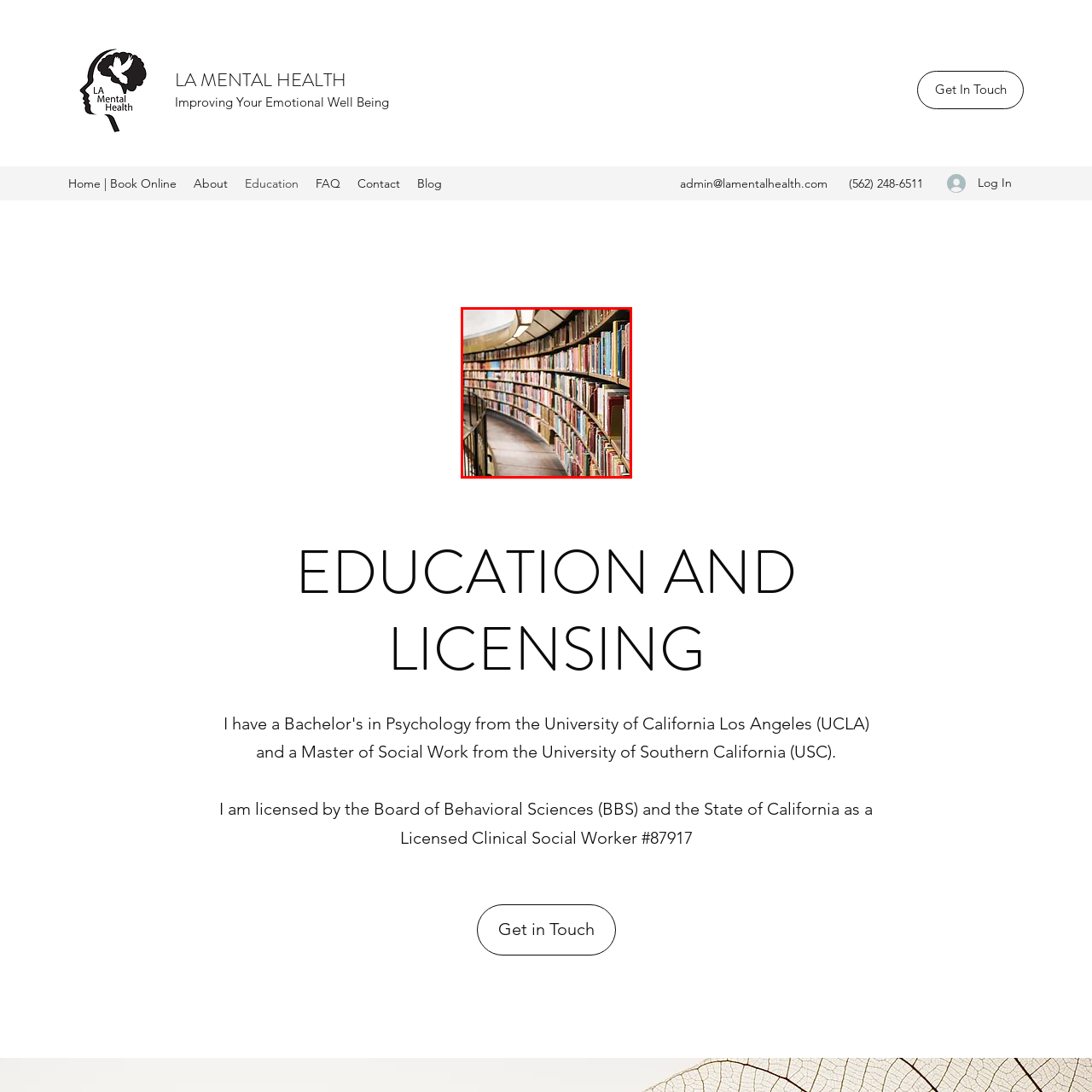Describe in detail what you see in the image highlighted by the red border.

The image features a beautifully designed circular library interior, showcasing bookshelves that curve gracefully along the walls. The shelves are filled with an array of colorful books, creating a vibrant tapestry of titles that invites exploration. The warm lighting casts a cozy atmosphere throughout the space, enhancing the inviting feel of the library. A spiral staircase can be seen on the left, leading upwards, hinting at additional levels of knowledge and discovery. This captivating setting reflects a commitment to education and learning, in line with the mission of supporting emotional well-being and personal development often associated with mental health resources.